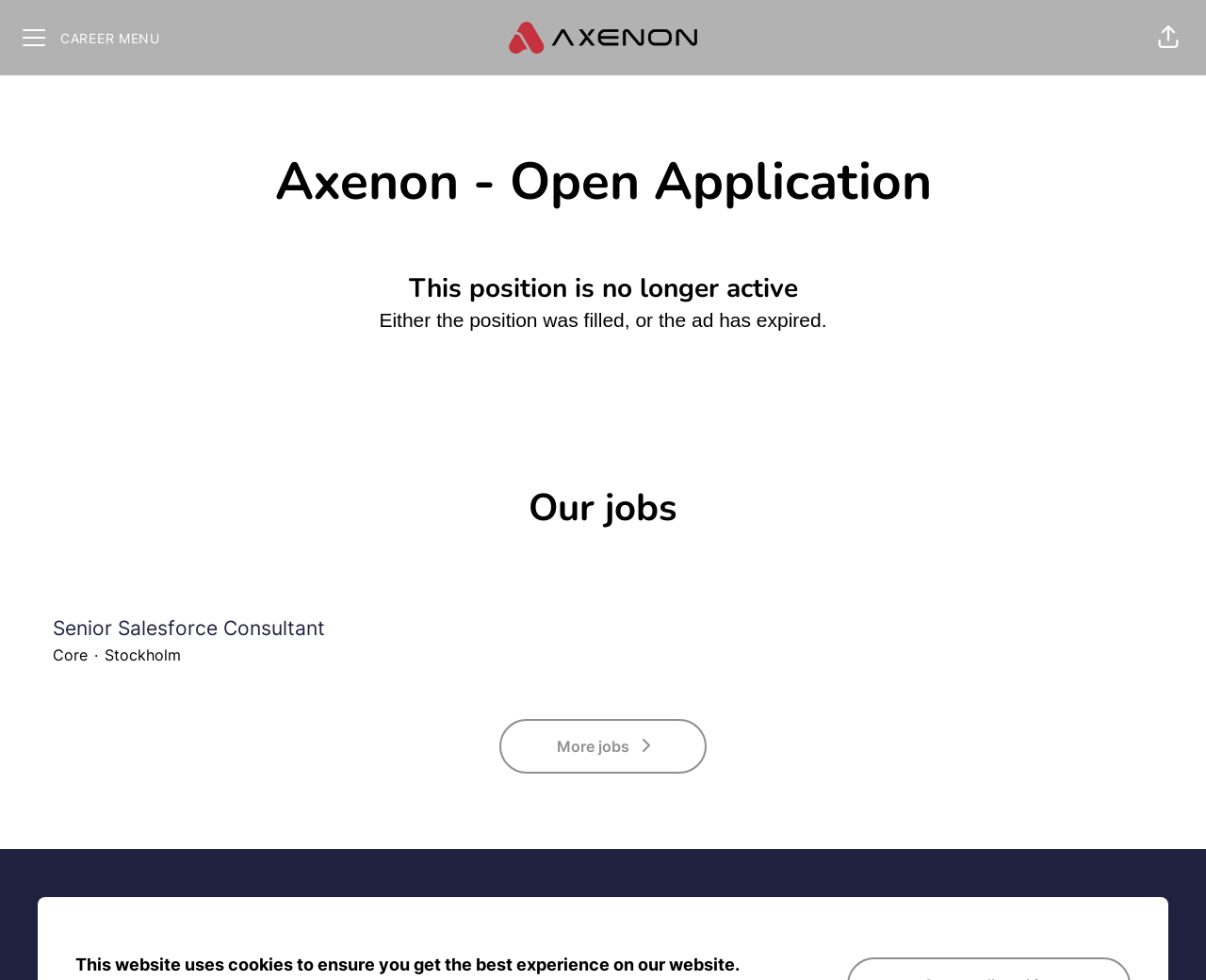What type of consultant is being hired?
Please craft a detailed and exhaustive response to the question.

I found this answer by looking at the link 'Senior Salesforce Consultant Core · Stockholm' which mentions the type of consultant being hired.